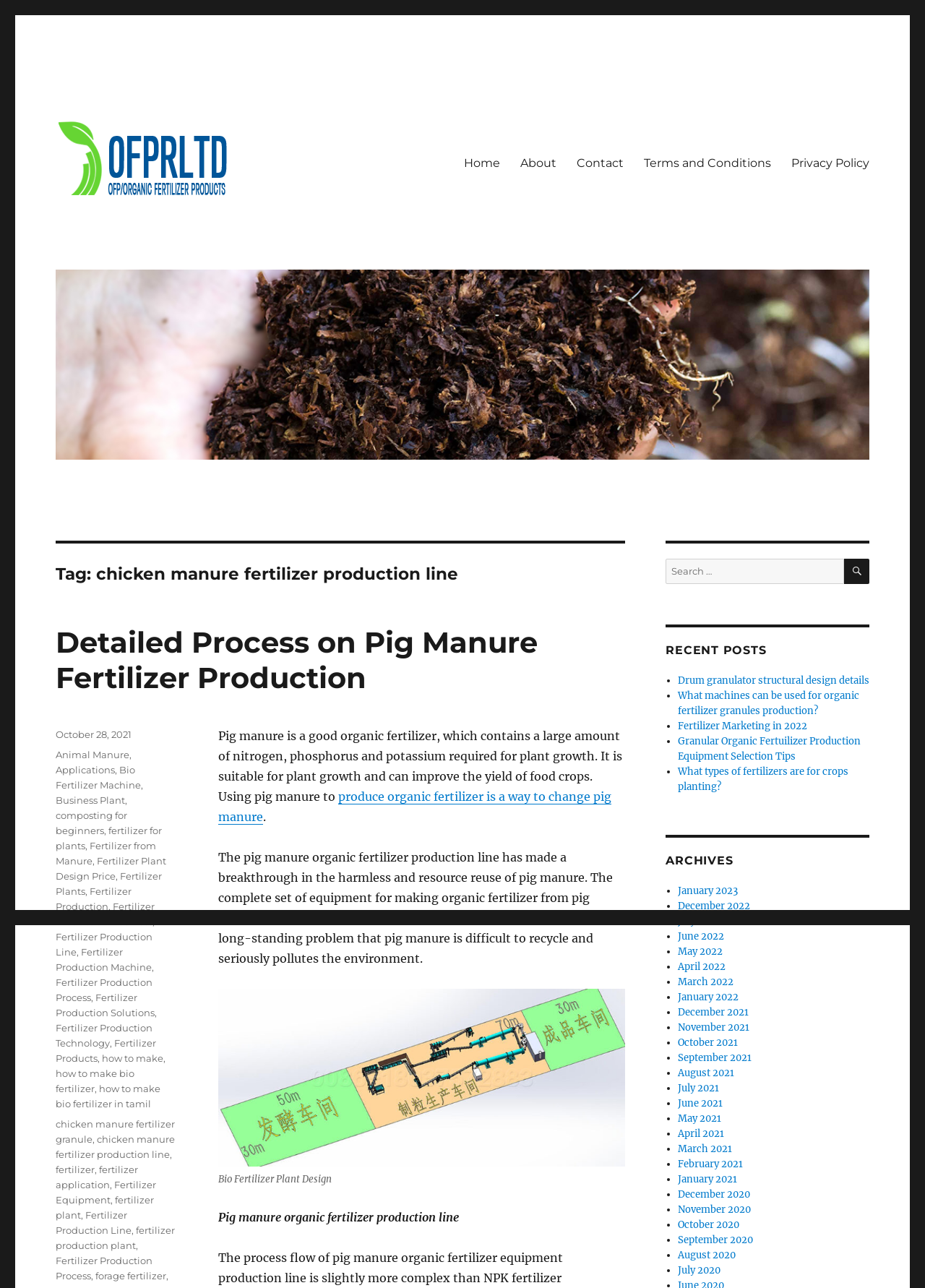Can you find the bounding box coordinates of the area I should click to execute the following instruction: "Read the 'Detailed Process on Pig Manure Fertilizer Production' article"?

[0.06, 0.485, 0.581, 0.54]